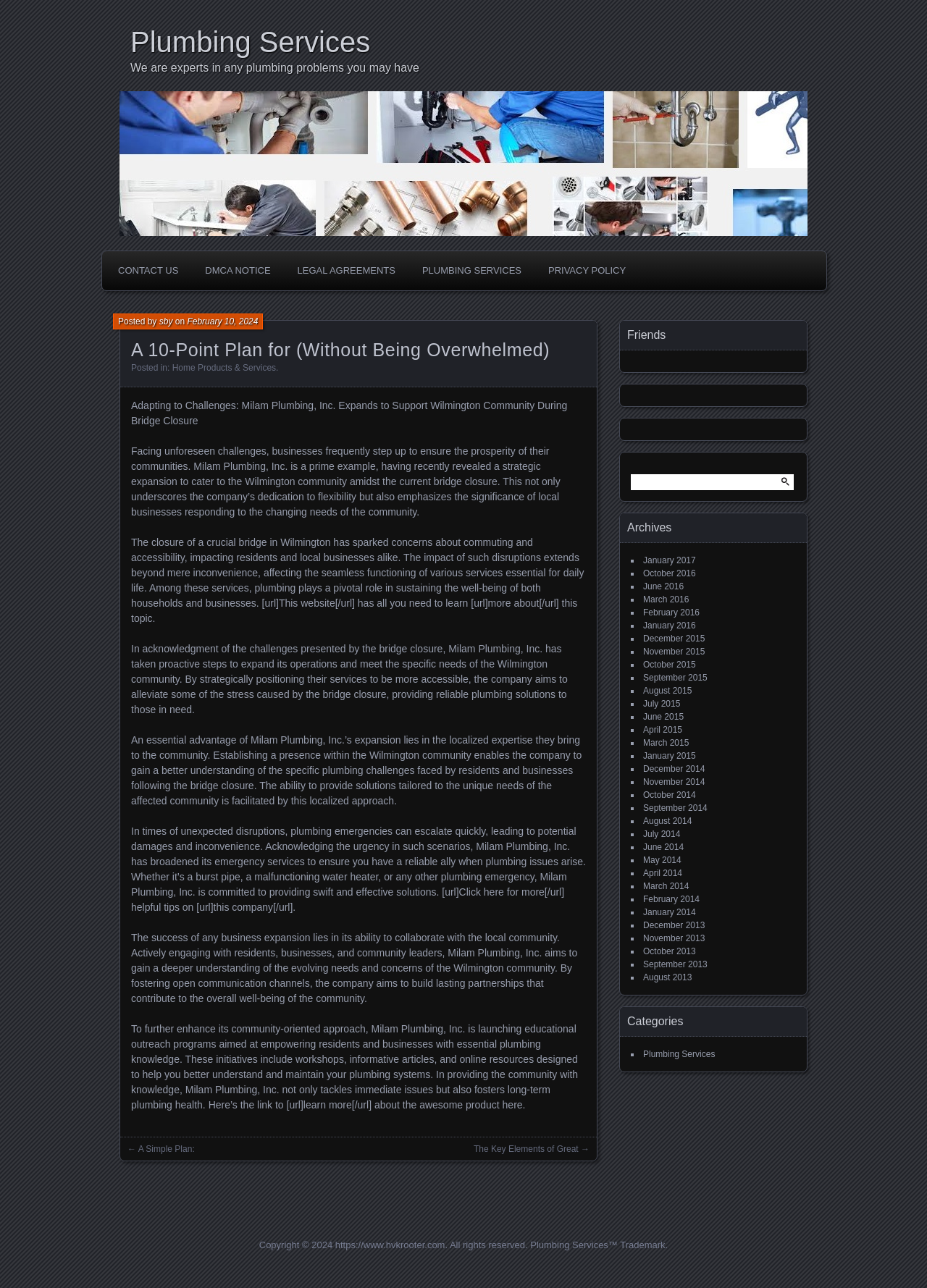Locate the UI element described by August 2014 and provide its bounding box coordinates. Use the format (top-left x, top-left y, bottom-right x, bottom-right y) with all values as floating point numbers between 0 and 1.

[0.694, 0.634, 0.746, 0.641]